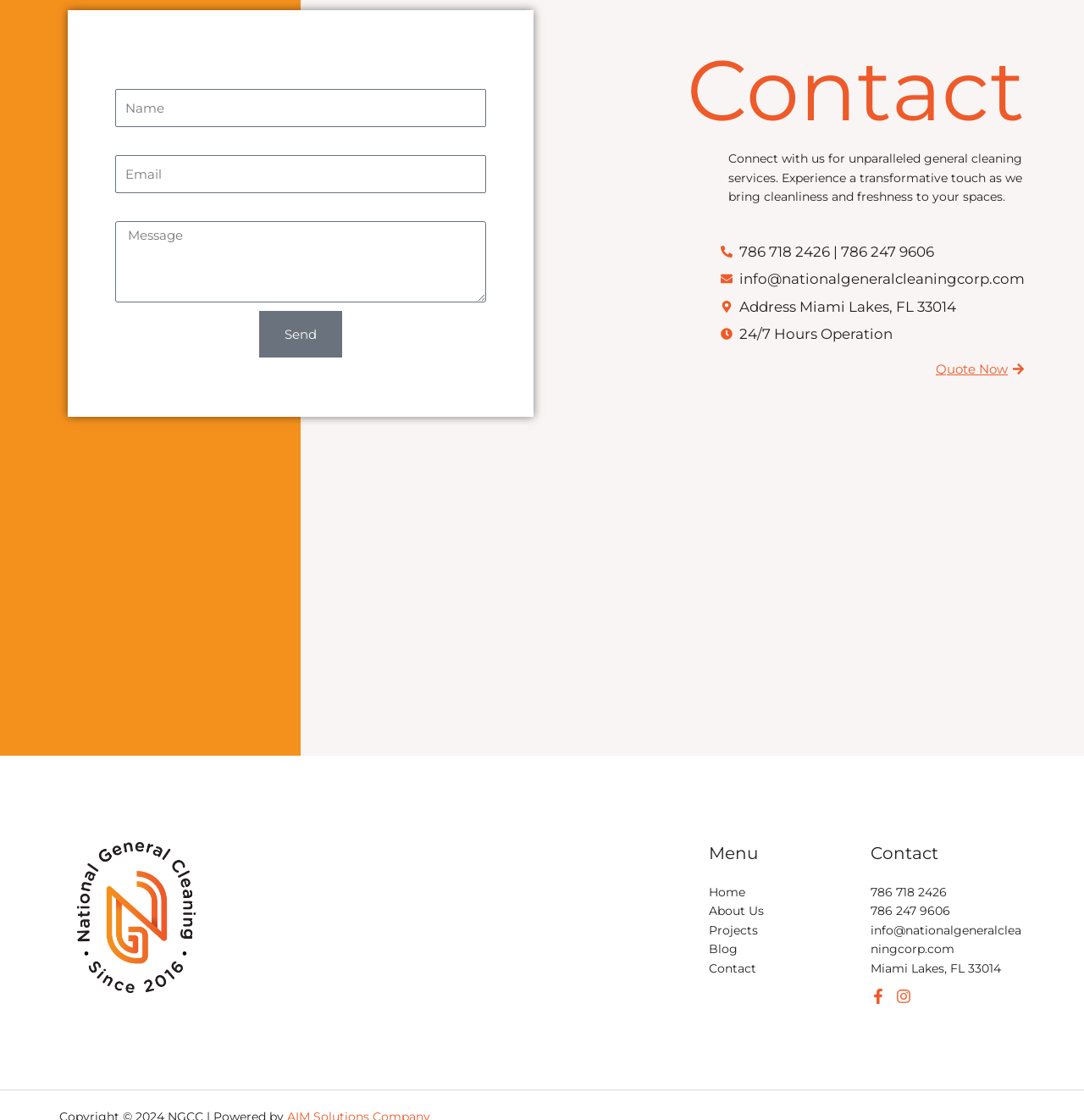Using the details from the image, please elaborate on the following question: What is the purpose of the 'Quote Now' button?

The 'Quote Now' button is located at the bottom right corner of the page, and its purpose is to allow users to request a quote for the company's services. This can be inferred from the context of the webpage, which is about a cleaning services company.